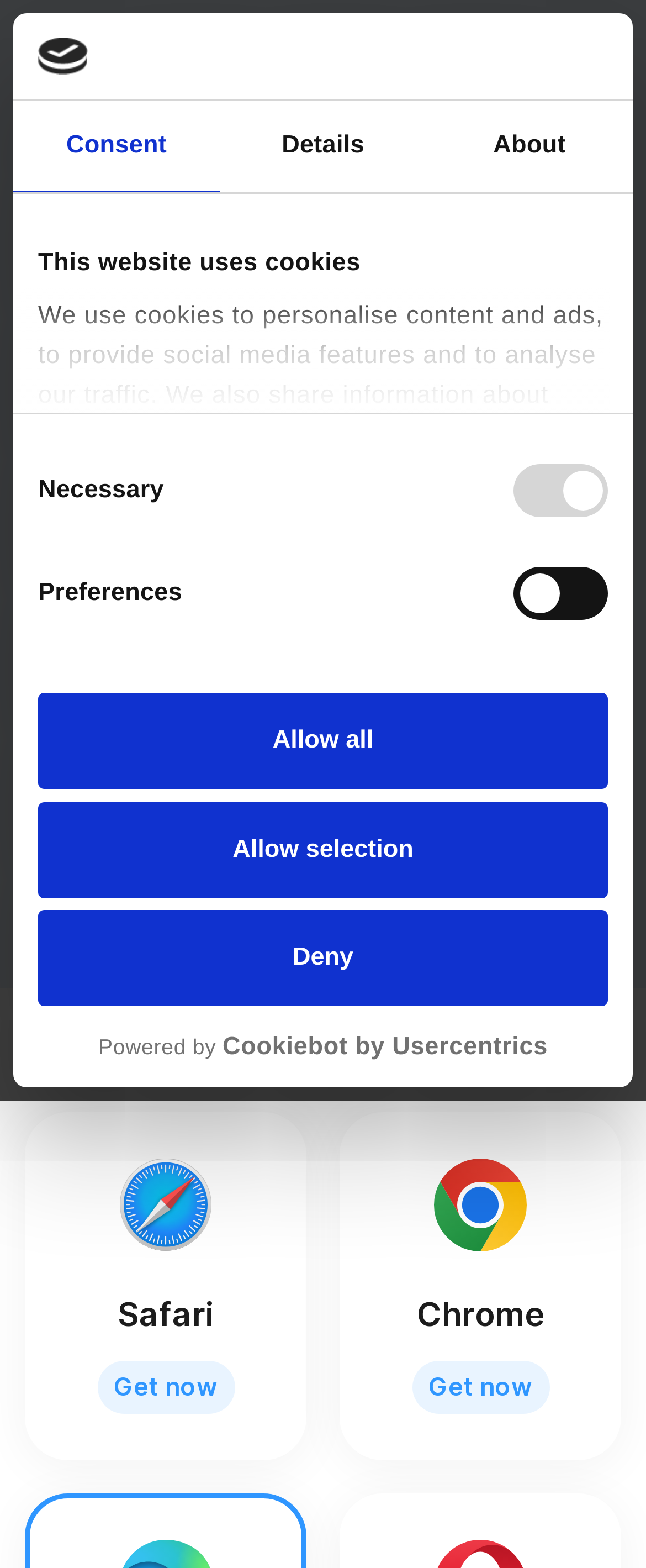What is the name of the company that powered the cookie consent tool?
Give a single word or phrase as your answer by examining the image.

Cookiebot by Usercentrics